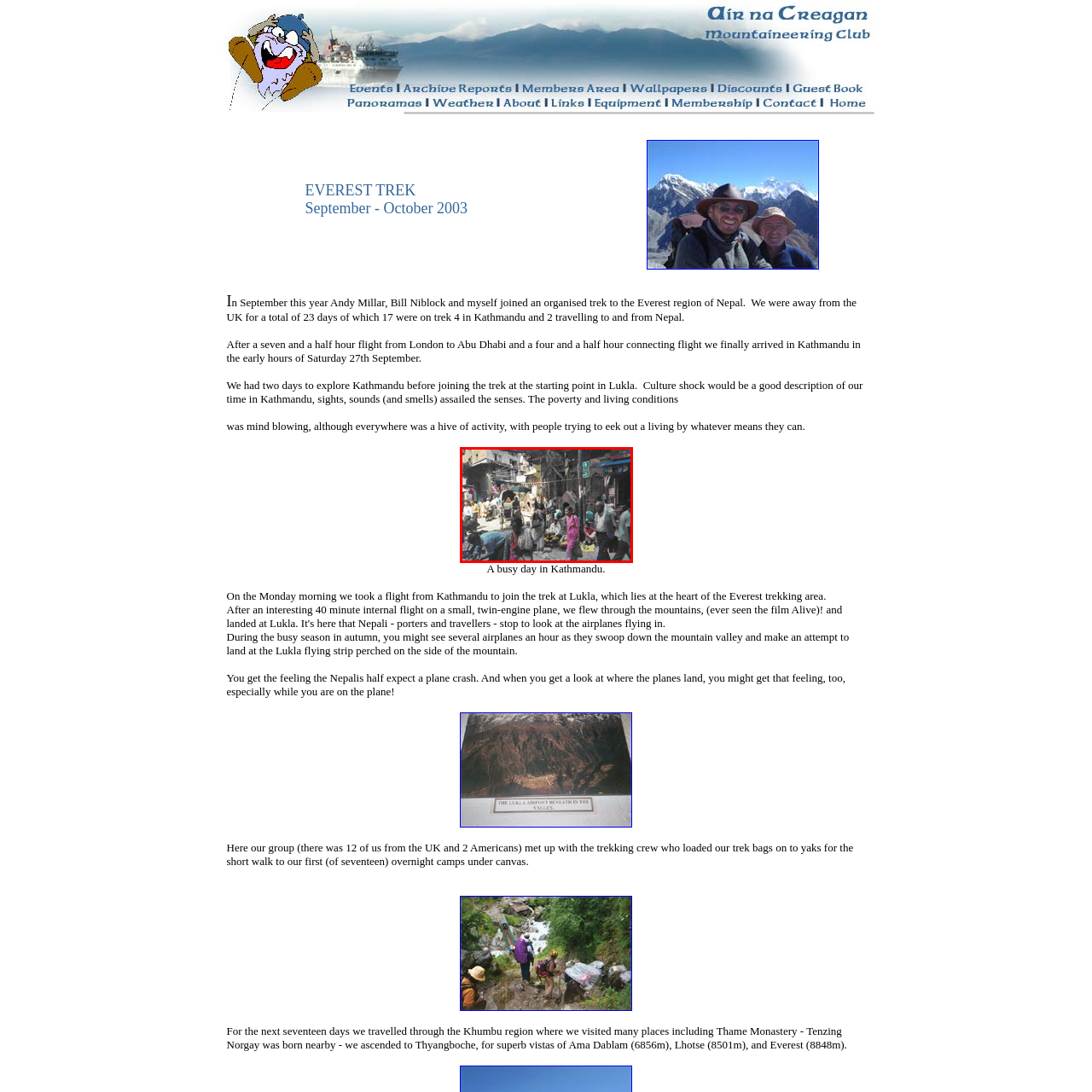Explain in detail what is happening in the image enclosed by the red border.

The image captures a bustling street scene in Kathmandu, teeming with activity and life. Various groups of people navigate through the narrow pathways, illustrated by individuals dressed in colorful garments, including a woman in a vibrant pink sari. The backdrop features a mix of market stalls and buildings, hinting at the rich culture and vibrancy of urban life in Nepal. The atmosphere is lively, characterized by the sounds and sights typical of a busy market, reflective of the culture shock that visitors might experience upon exploring Kathmandu. This scene complements the narrative of a journey described in the accompanying text about the Everest Trek in 2003, emphasizing the lively environment that travelers encounter before embarking on their mountain adventure.